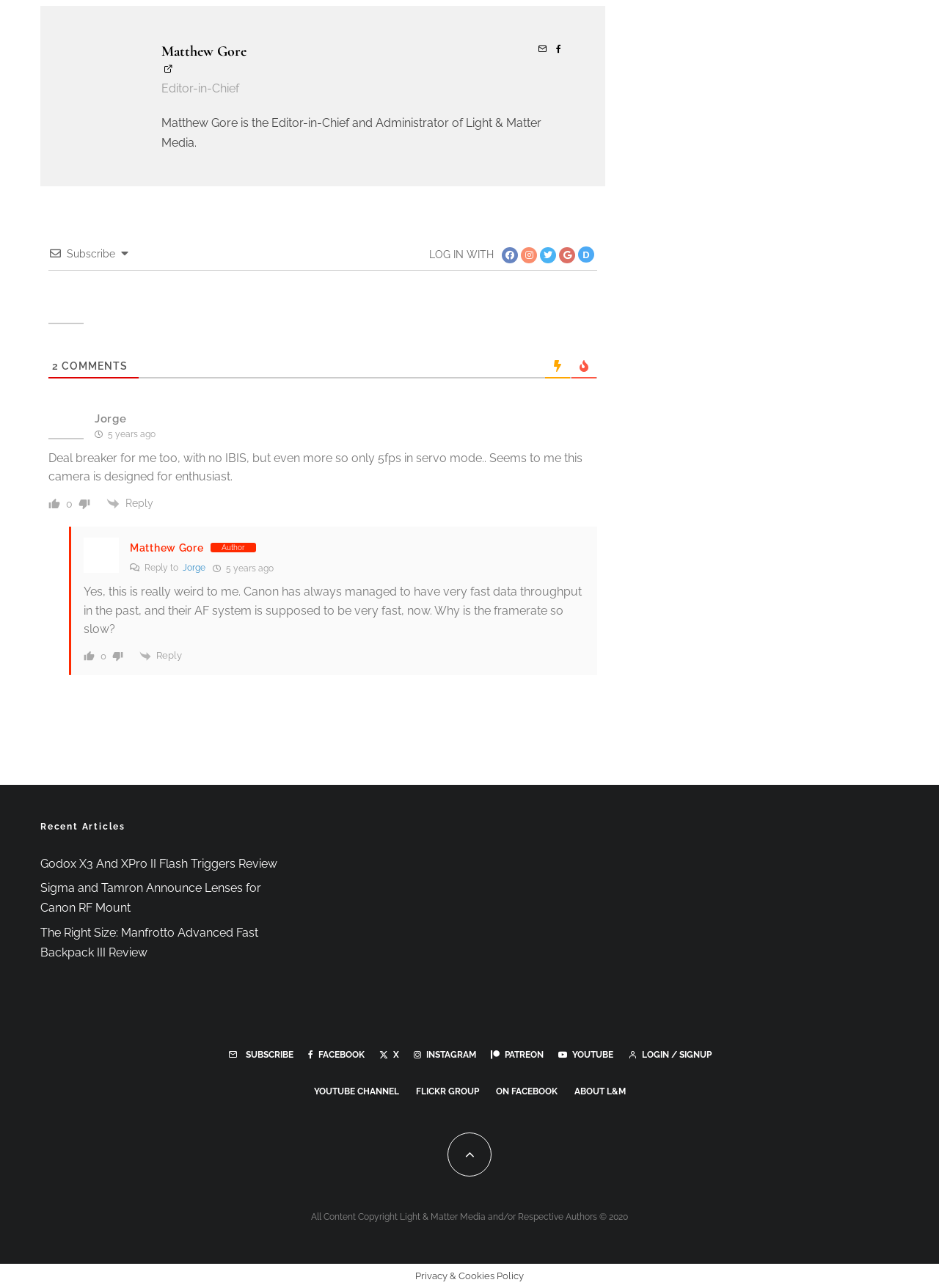How many comments are there on the article?
Using the image as a reference, answer with just one word or a short phrase.

2